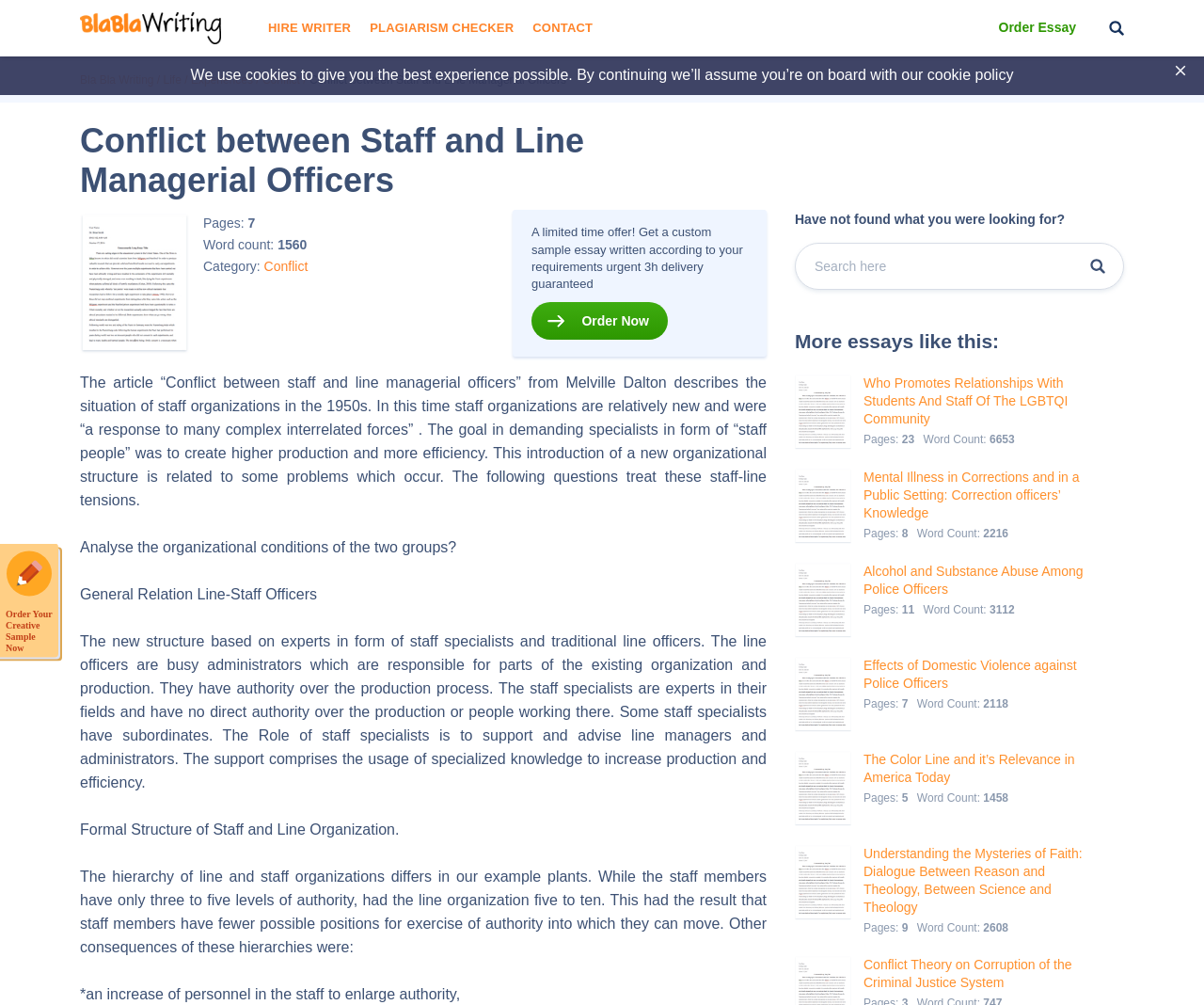Locate the bounding box coordinates of the area you need to click to fulfill this instruction: 'Check plagiarism'. The coordinates must be in the form of four float numbers ranging from 0 to 1: [left, top, right, bottom].

[0.307, 0.0, 0.427, 0.056]